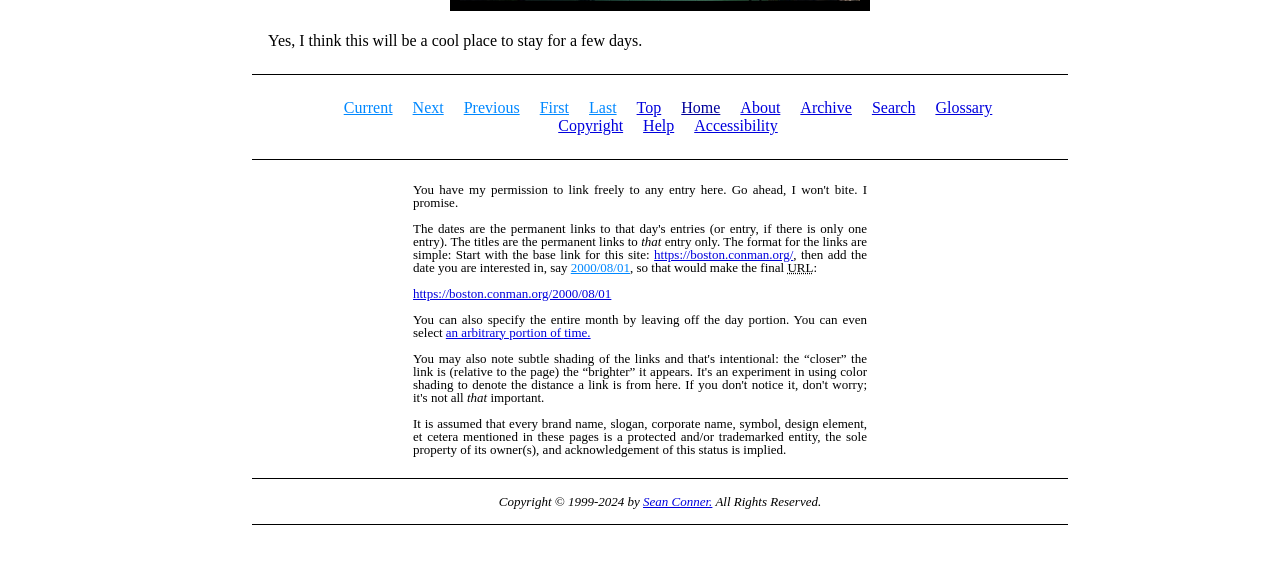Please examine the image and provide a detailed answer to the question: What is the URL format for this site?

The URL format for this site is the base link 'https://boston.conman.org/' followed by the date in the format 'year/month/day', as explained in the text.